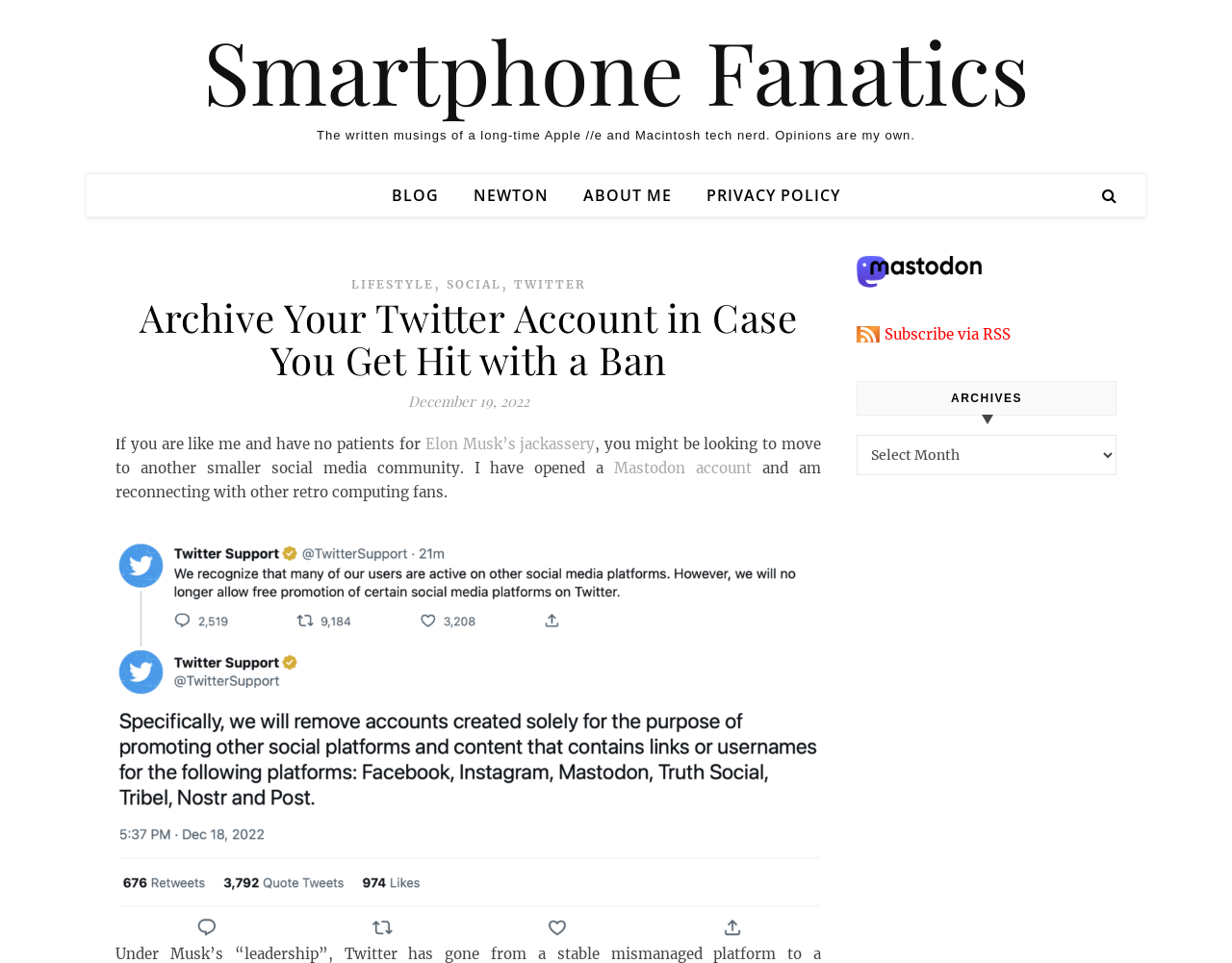Can you find the bounding box coordinates for the element to click on to achieve the instruction: "Click on the 'Diseases' link"?

None